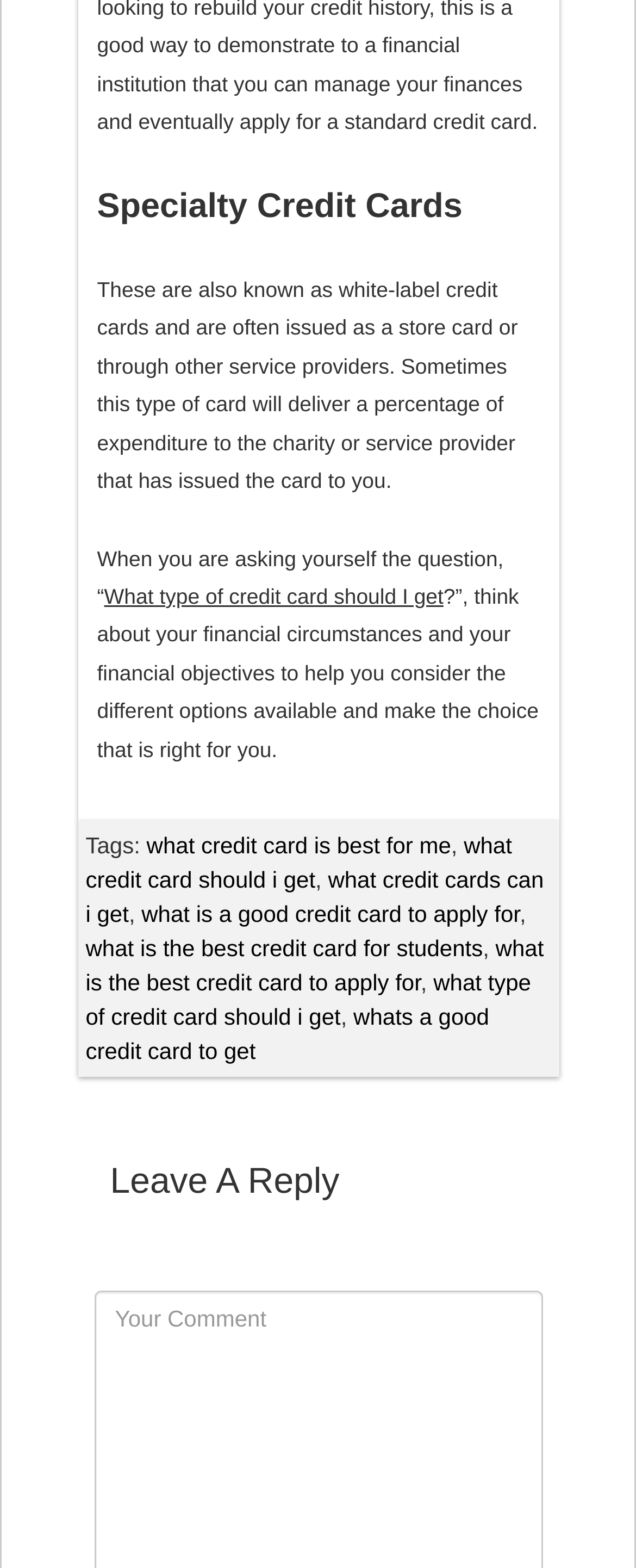Answer the question below using just one word or a short phrase: 
What should one consider when choosing a credit card?

Financial circumstances and objectives